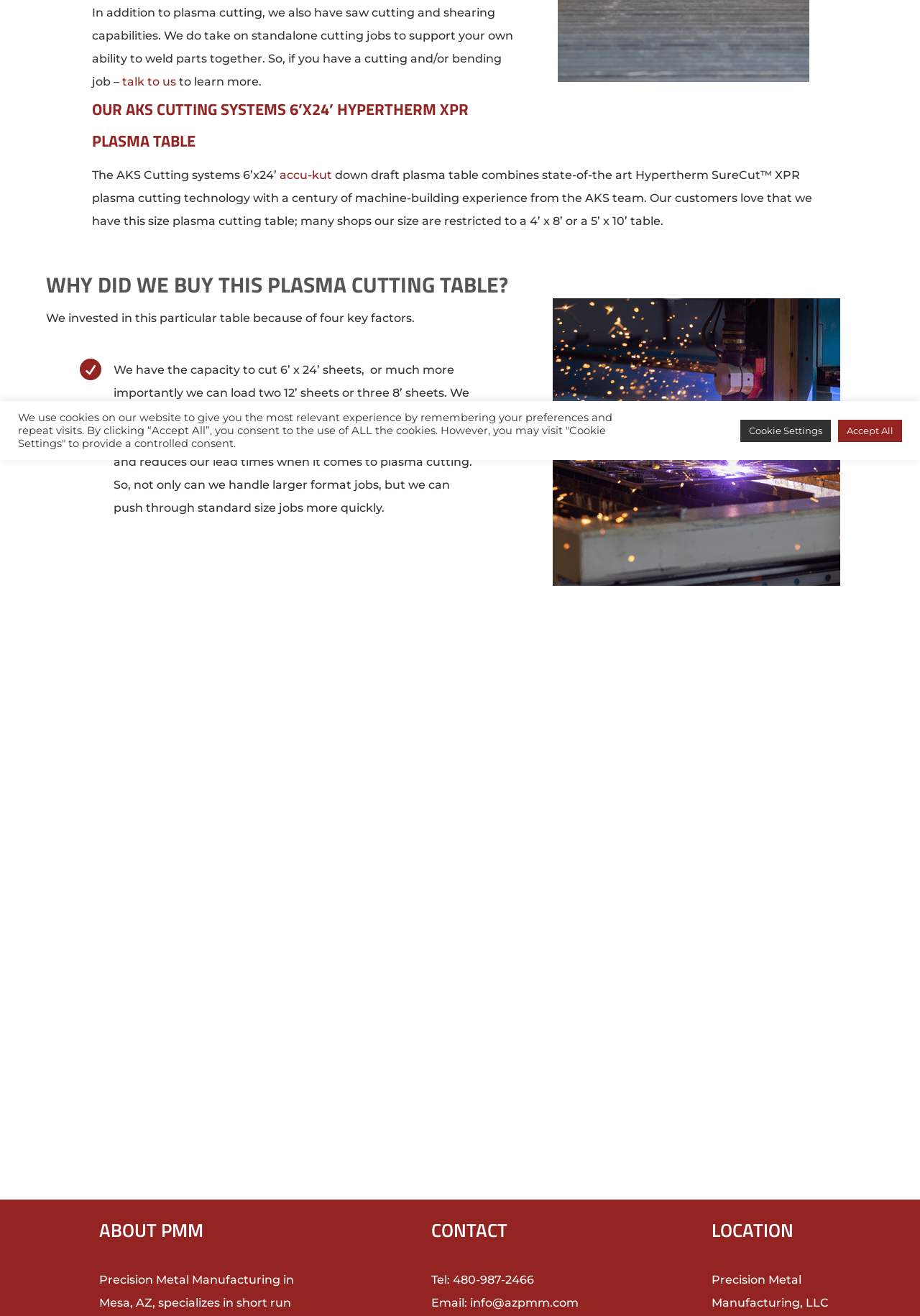Locate the bounding box for the described UI element: "info@azpmm.com". Ensure the coordinates are four float numbers between 0 and 1, formatted as [left, top, right, bottom].

[0.629, 0.855, 0.746, 0.865]